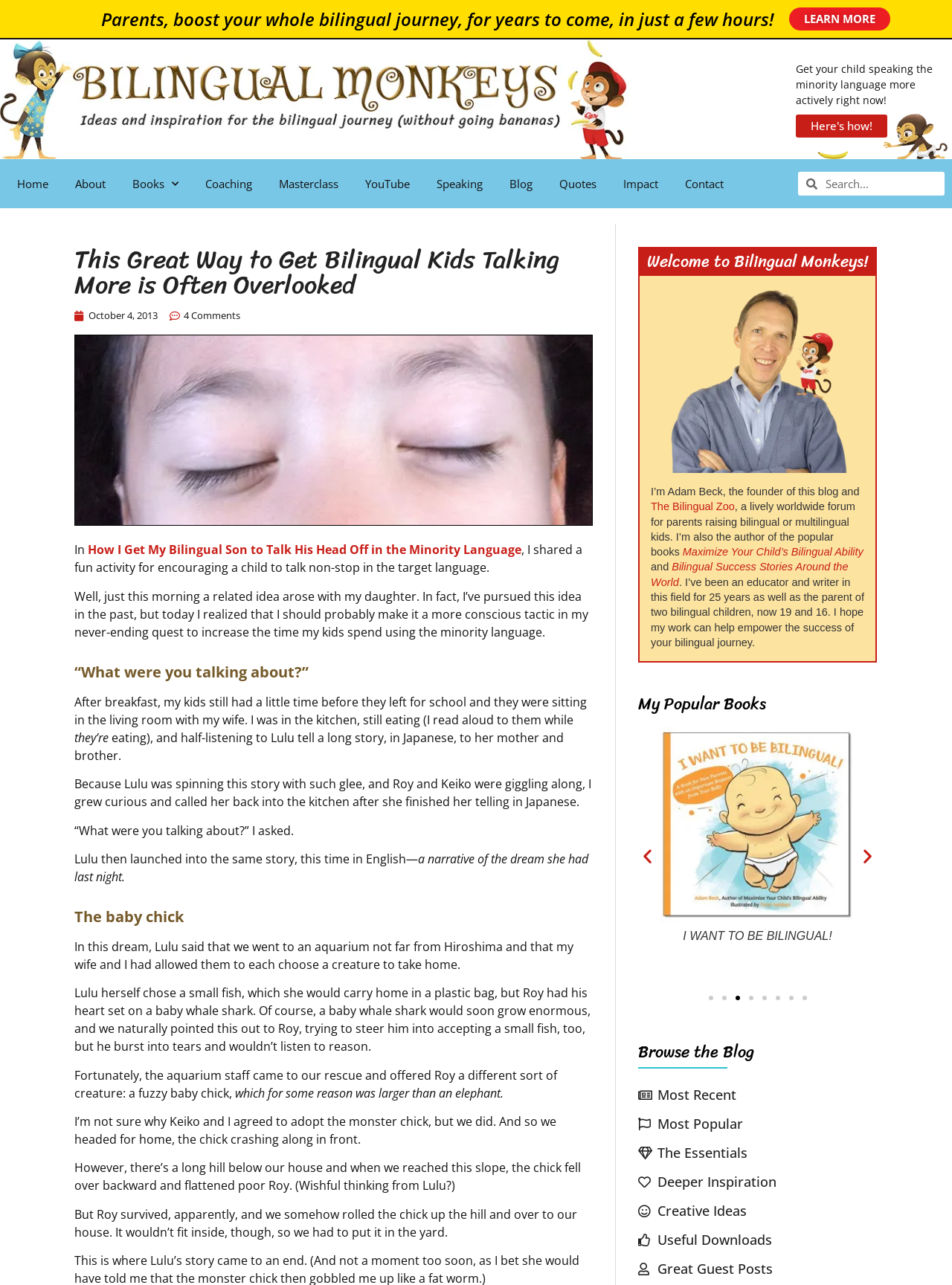Find and indicate the bounding box coordinates of the region you should select to follow the given instruction: "View the ABOUT US page".

None